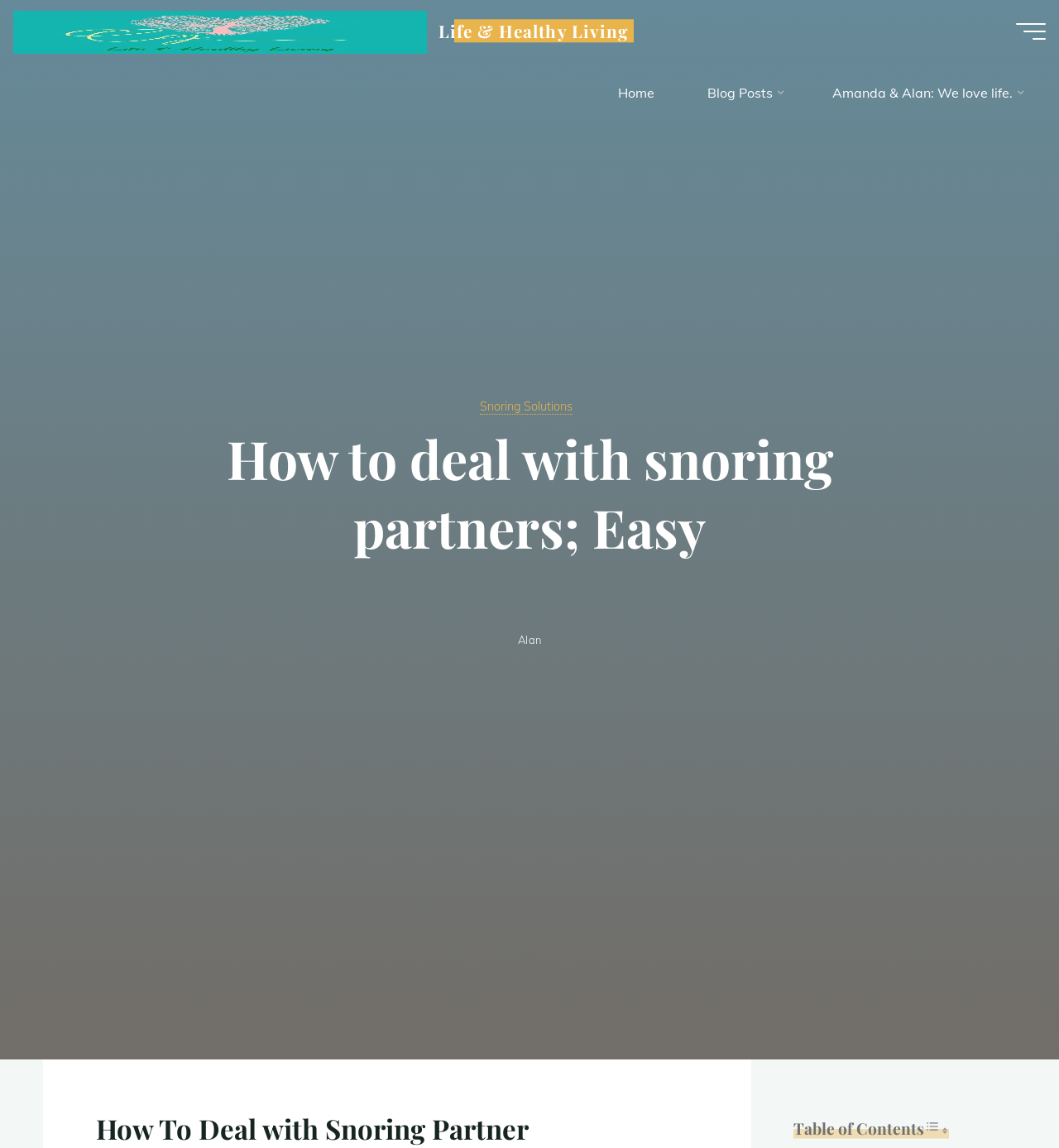What is the title of the article?
Please look at the screenshot and answer in one word or a short phrase.

How to deal with snoring partners; Easy